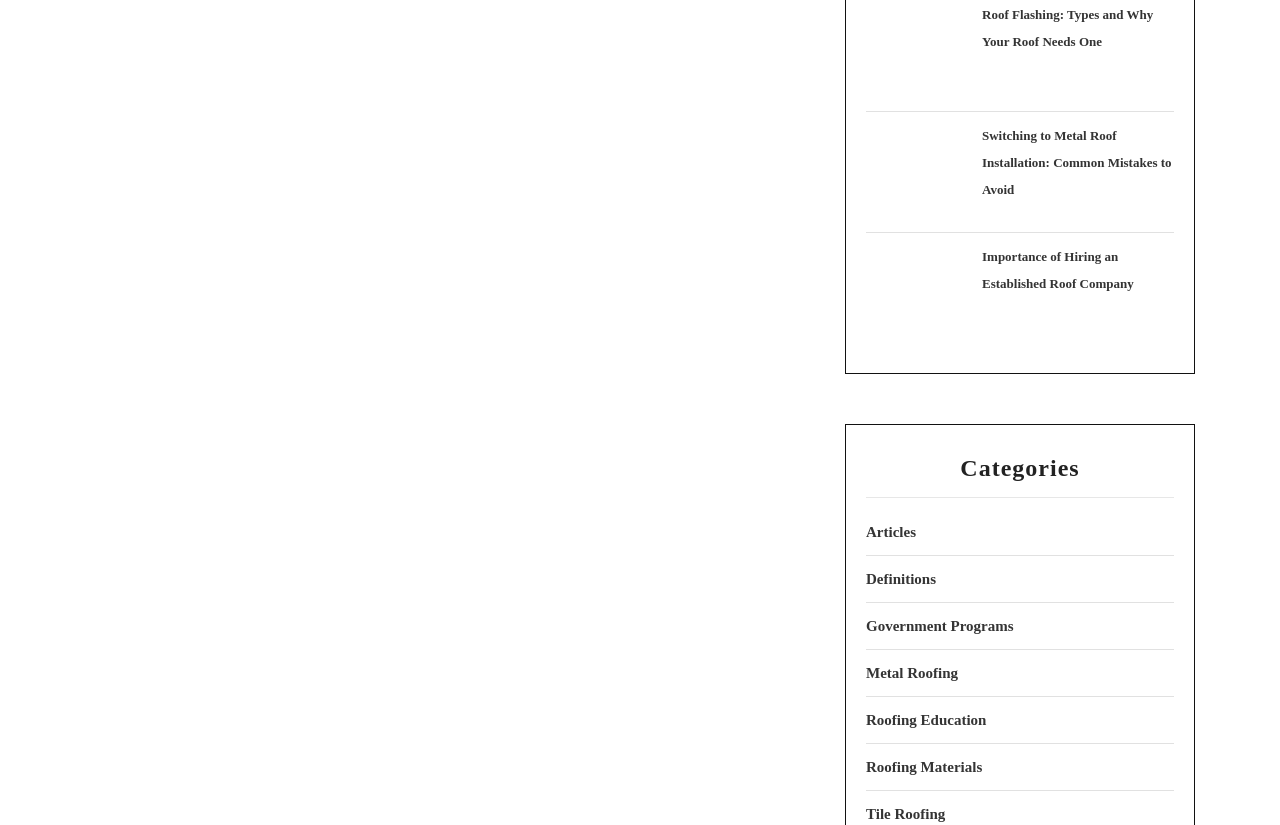Please find the bounding box coordinates in the format (top-left x, top-left y, bottom-right x, bottom-right y) for the given element description. Ensure the coordinates are floating point numbers between 0 and 1. Description: Government Programs

[0.677, 0.749, 0.792, 0.768]